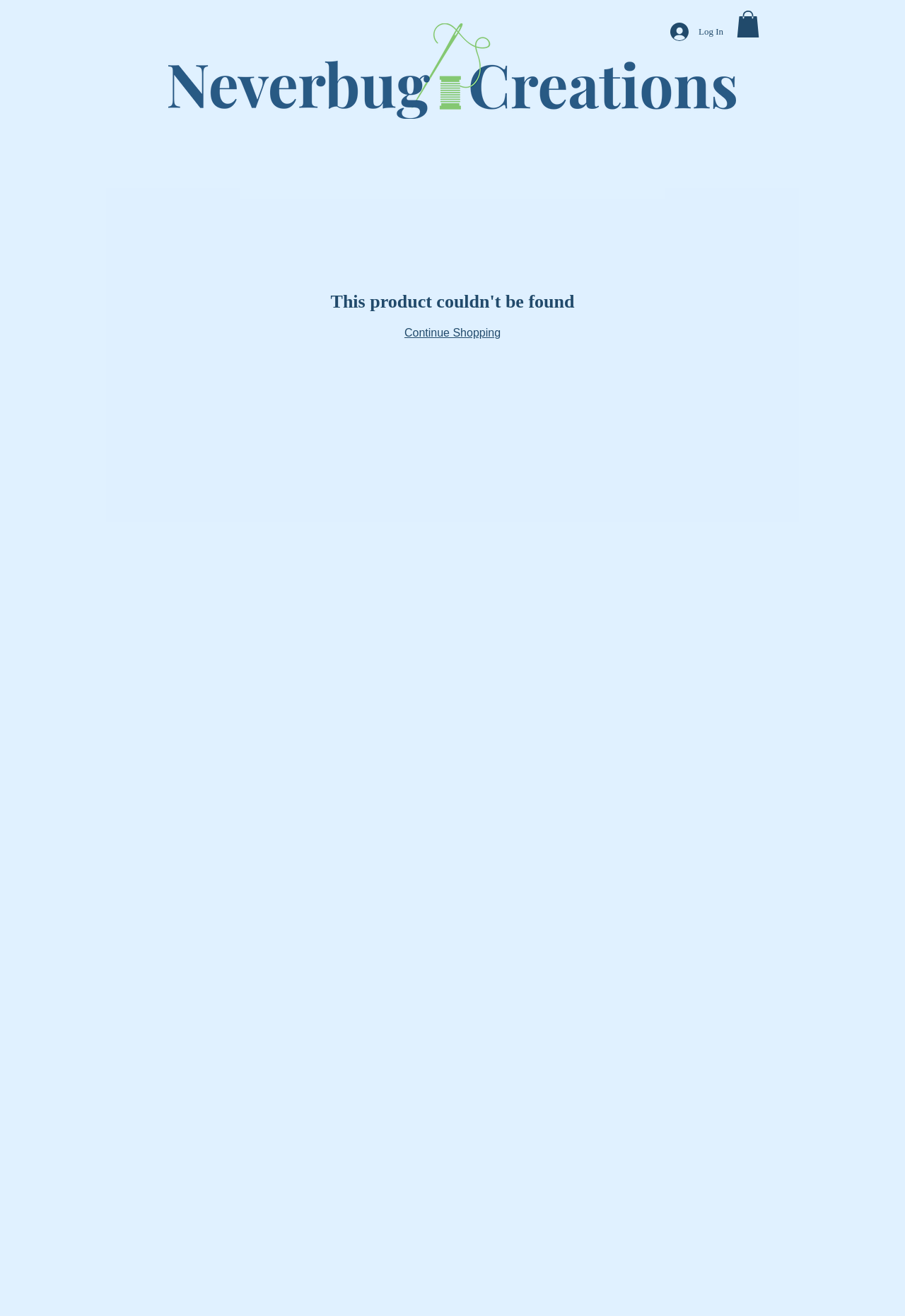What is the purpose of the 'Continue Shopping' button?
Provide a detailed and extensive answer to the question.

The 'Continue Shopping' button is likely placed on the product page to allow users to go back to the shopping section and continue browsing products after viewing a specific product.